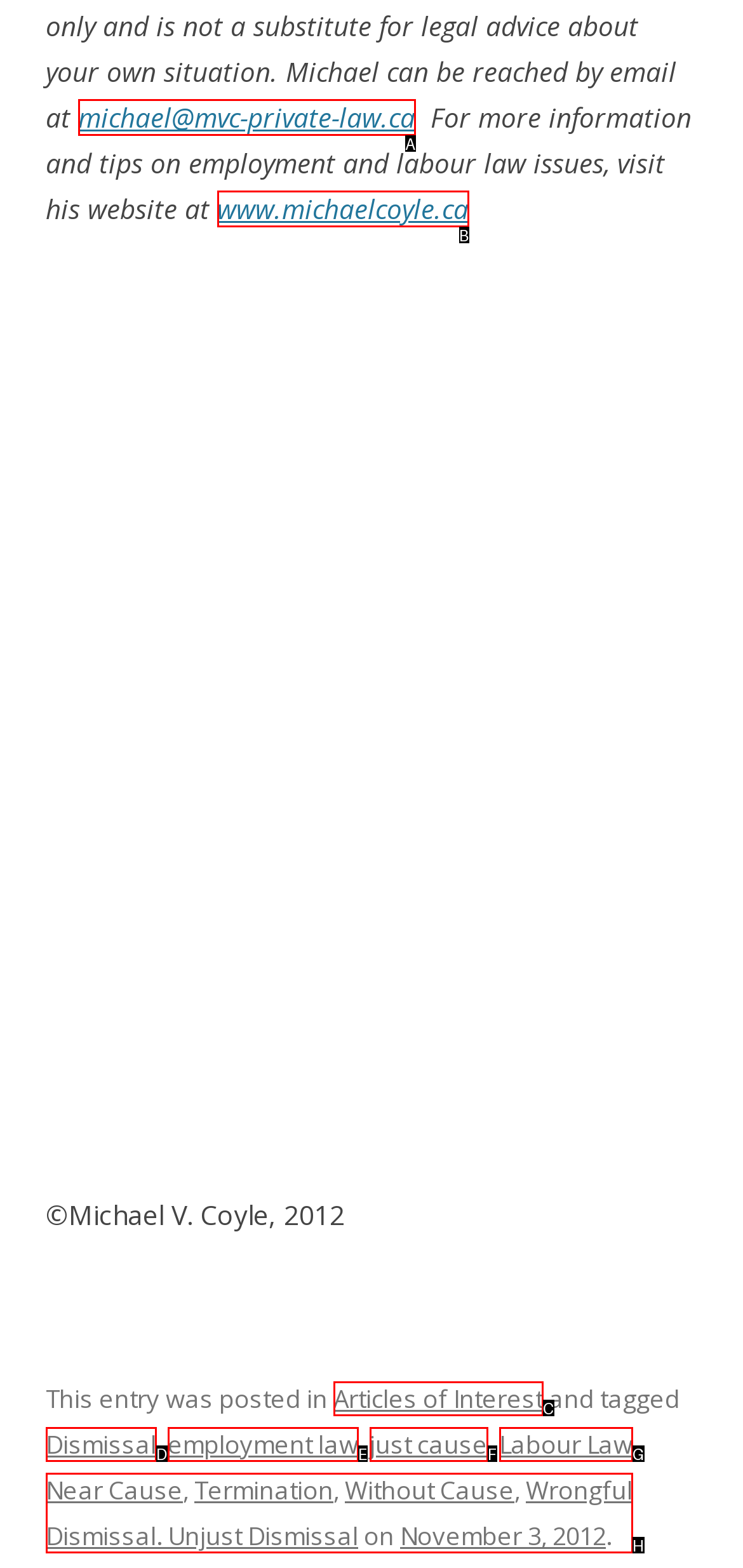Identify the option that best fits this description: Wrongful Dismissal. Unjust Dismissal
Answer with the appropriate letter directly.

H